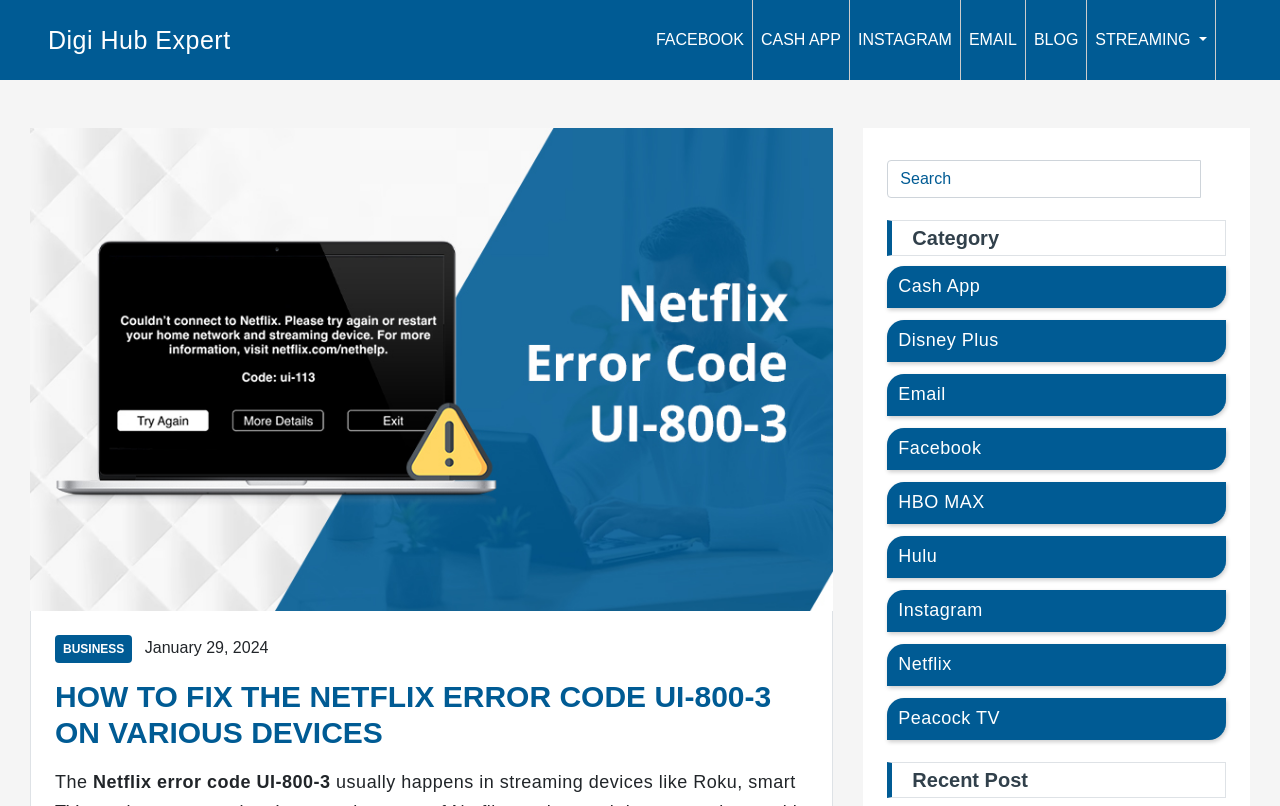Please specify the bounding box coordinates of the clickable region to carry out the following instruction: "Click on the 'More' button". The coordinates should be four float numbers between 0 and 1, in the format [left, top, right, bottom].

None